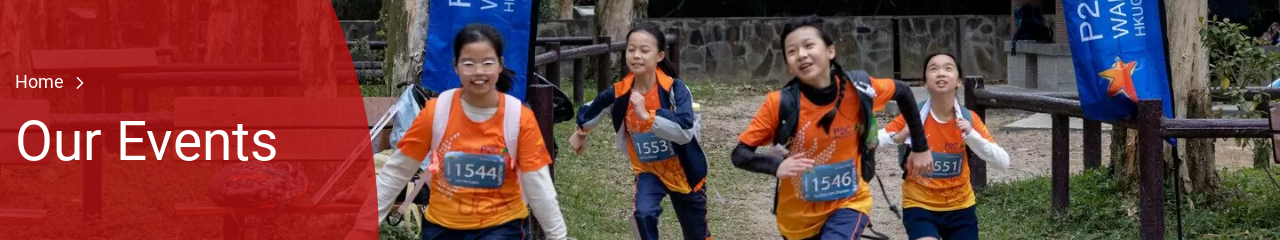What is the atmosphere of the event?
Provide a detailed answer to the question, using the image to inform your response.

The caption describes the scene as having a vibrant atmosphere, which is contributed by the enthusiastic participants and the fluttering banners in the background, creating a sense of dynamism and community.